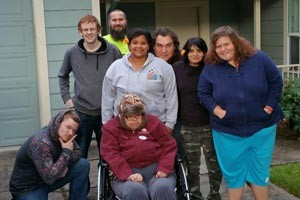Answer the question below in one word or phrase:
What is the atmosphere in the gathering?

Friendly